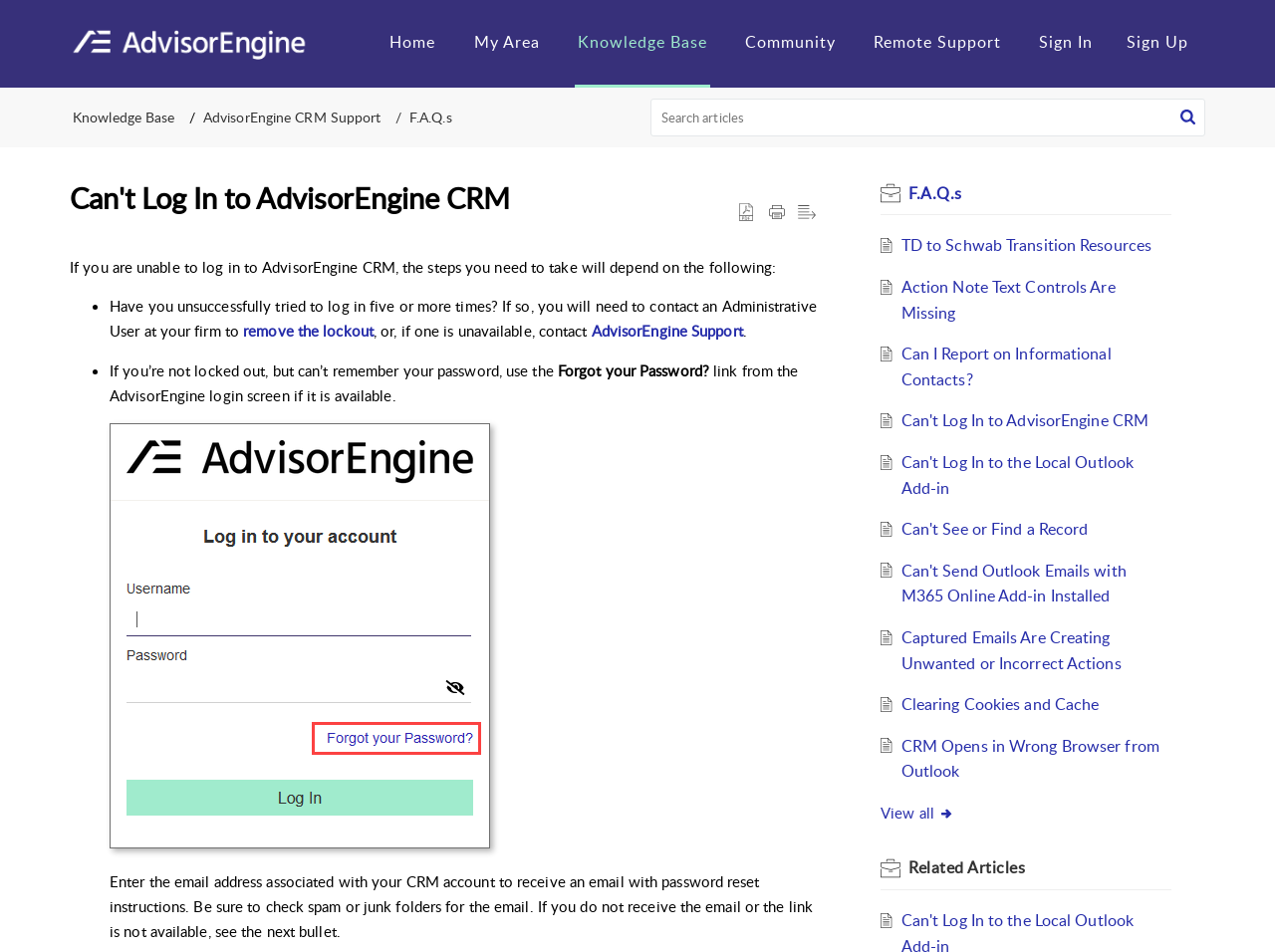Give the bounding box coordinates for the element described as: "Clearing Cookies and Cache".

[0.707, 0.728, 0.862, 0.751]